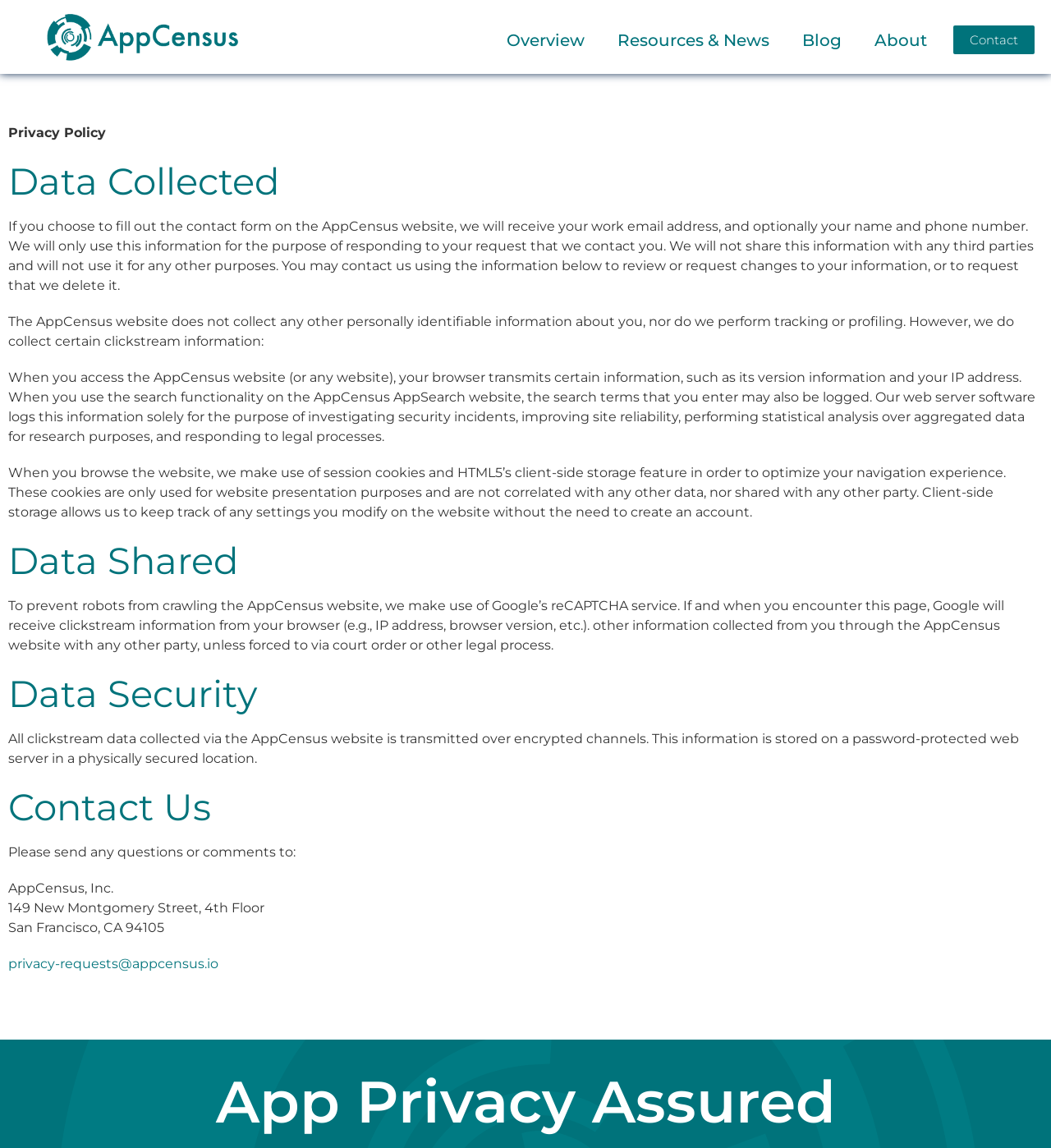What service is used to prevent robots from crawling the website?
Using the image as a reference, give a one-word or short phrase answer.

Google’s reCAPTCHA